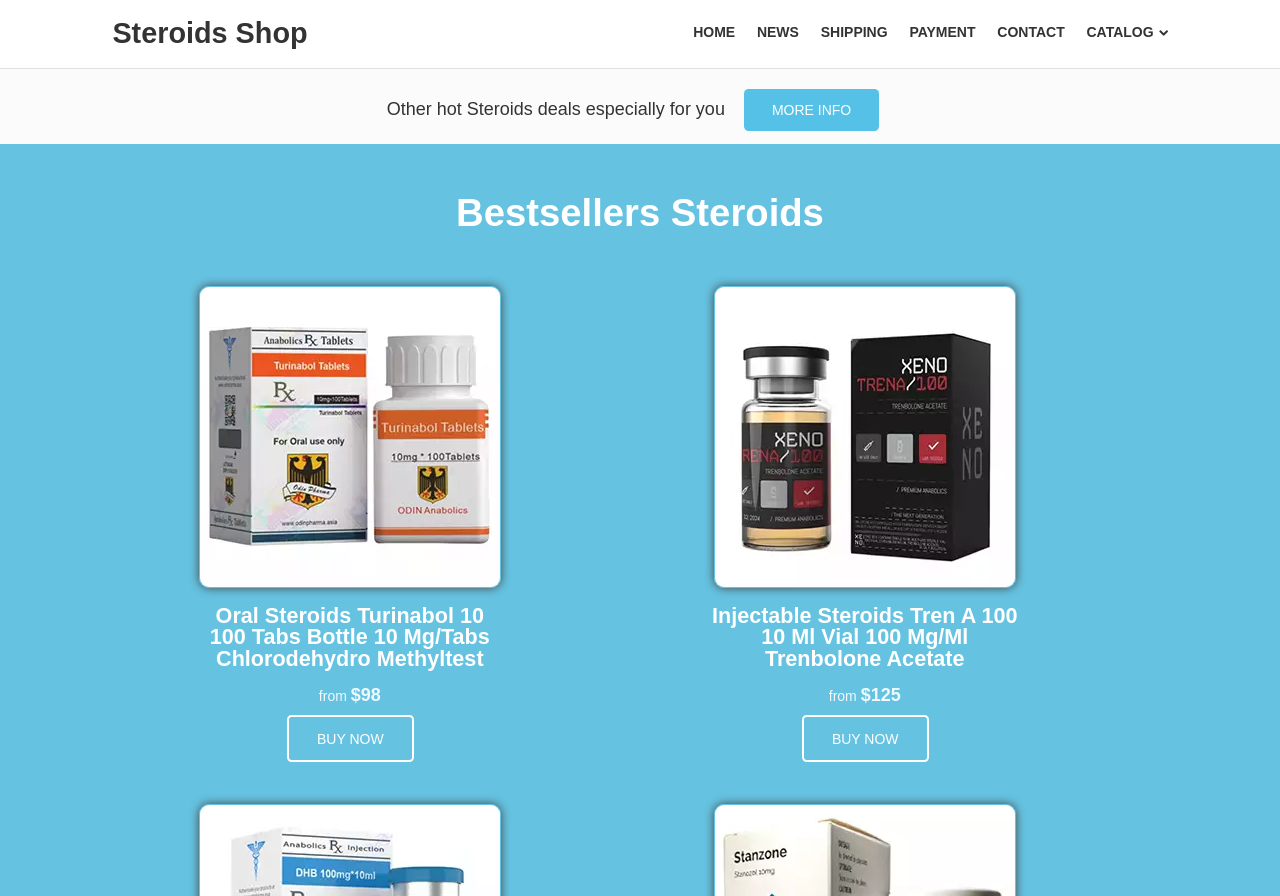Provide a one-word or brief phrase answer to the question:
What is the category of the products shown on this page?

Bestsellers Steroids